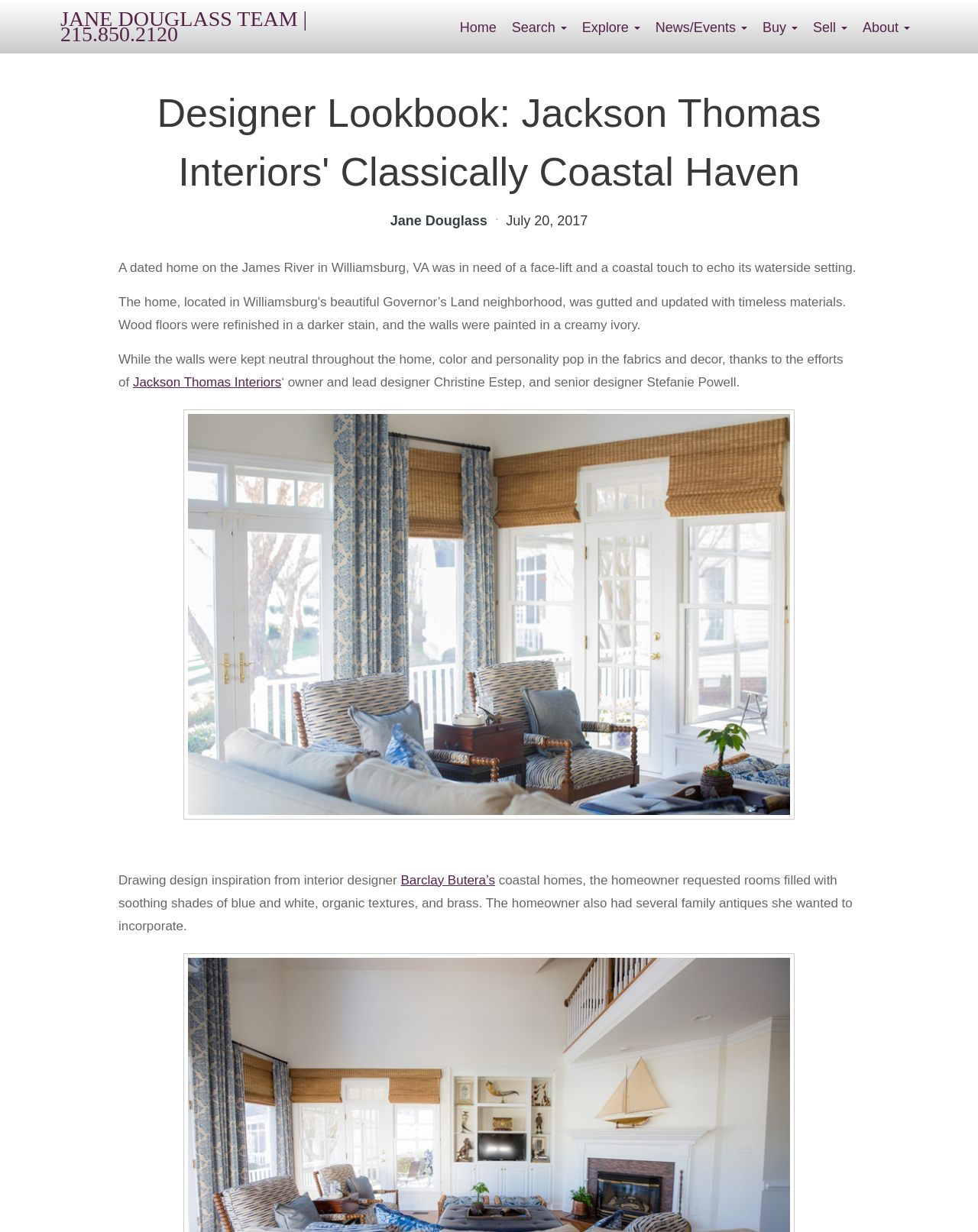Using the given description, provide the bounding box coordinates formatted as (top-left x, top-left y, bottom-right x, bottom-right y), with all values being floating point numbers between 0 and 1. Description: JANE DOUGLASS TEAM | 215.850.2120

[0.062, 0.003, 0.374, 0.04]